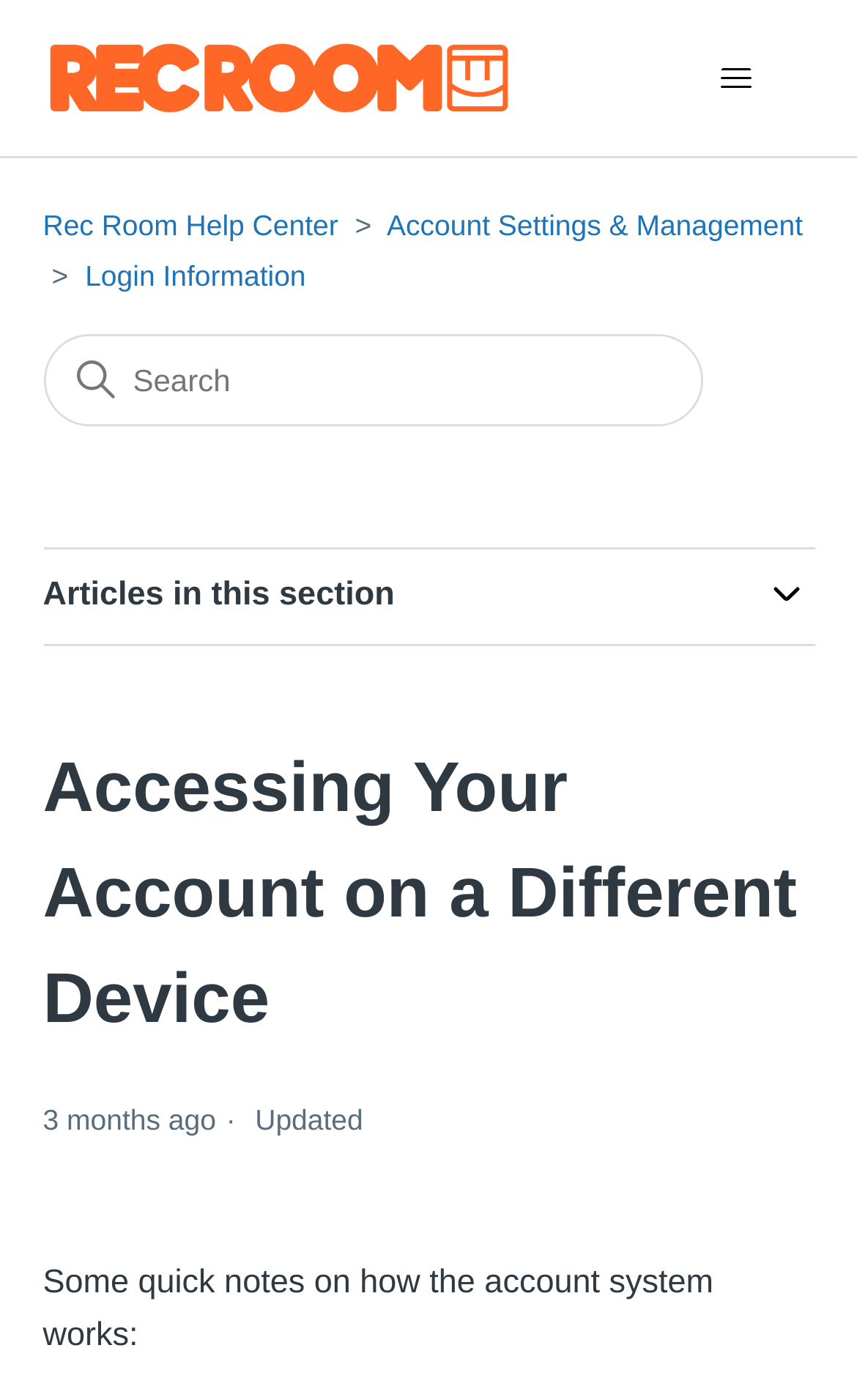Provide a brief response to the question below using one word or phrase:
How long ago was the article updated?

3 months ago